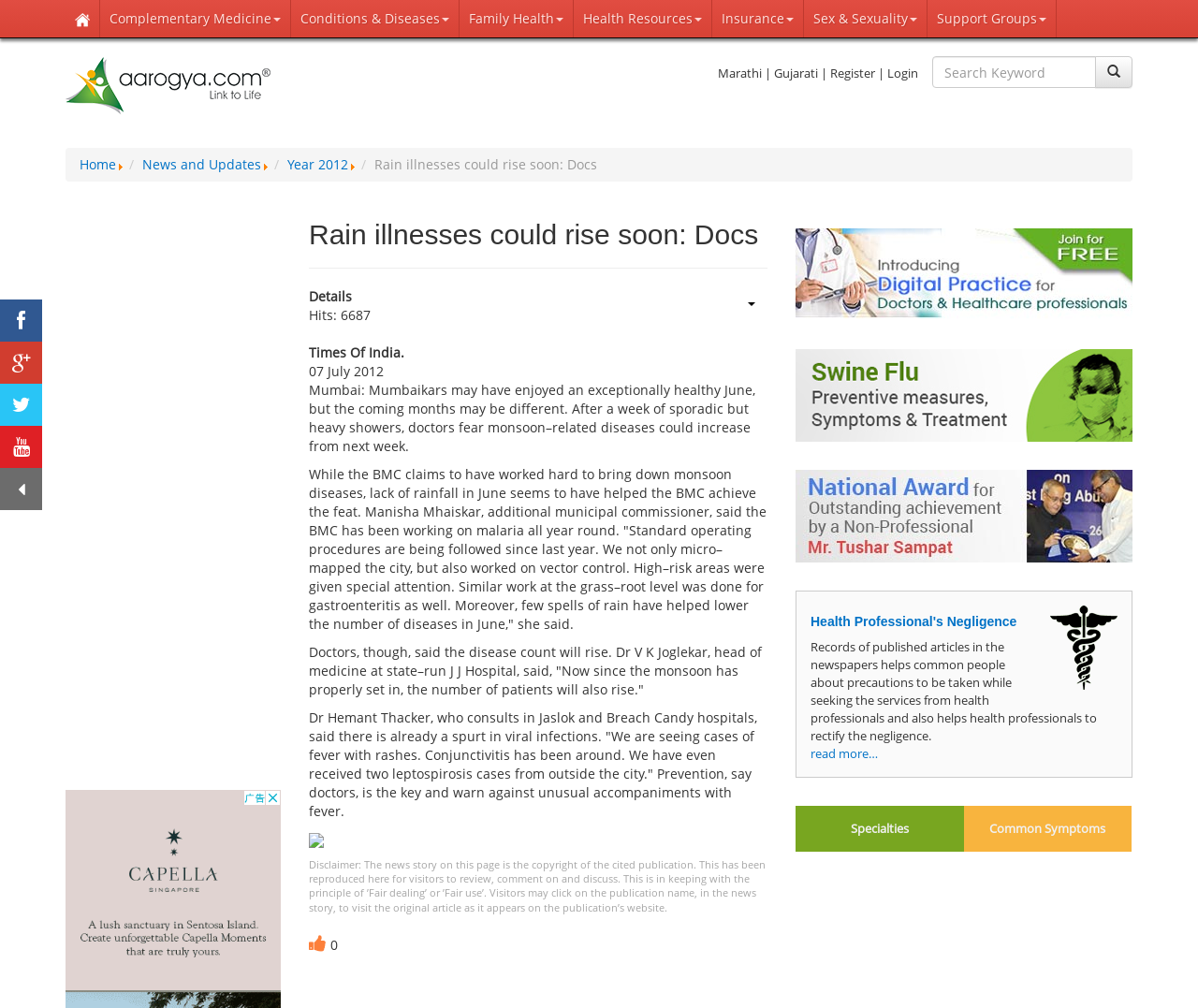Find the bounding box coordinates of the element I should click to carry out the following instruction: "Login to the website".

[0.741, 0.064, 0.767, 0.081]